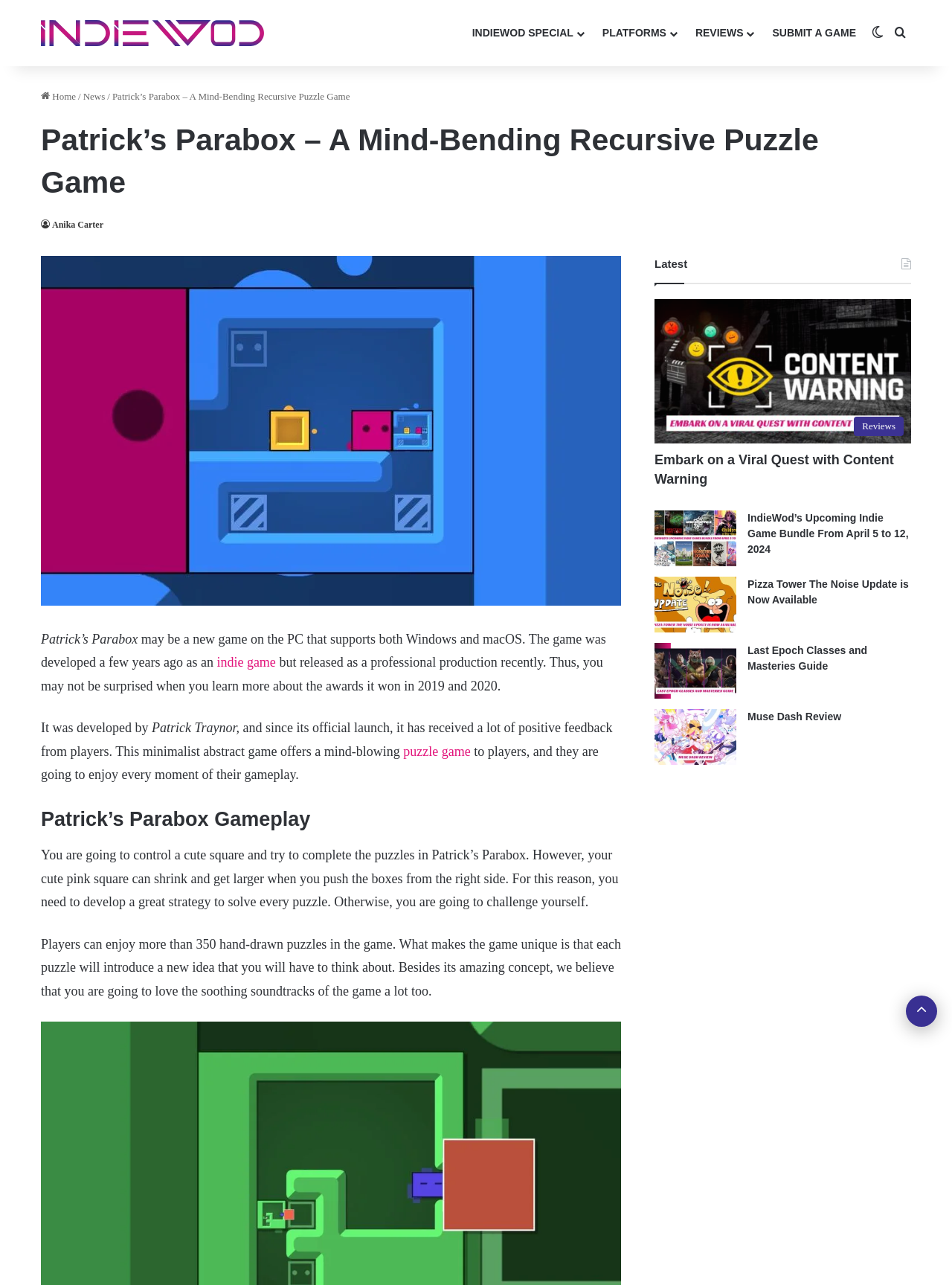Provide a thorough description of the webpage you see.

The webpage is about Patrick's Parabox, a mind-bending recursive puzzle game. At the top, there is a primary navigation menu with several links, including "IndieWod", "PLATFORMS", "REVIEWS", "SUBMIT A GAME", and "Switch skin". Below the navigation menu, there is a heading that reads "Patrick's Parabox – A Mind-Bending Recursive Puzzle Game".

On the left side, there is a section with a heading "Patrick's Parabox" and a brief description of the game. Below the description, there is an image of the game, and then a paragraph of text that provides more information about the game's development and awards.

To the right of the game description, there is a section with a heading "Patrick's Parabox Gameplay" that explains how to play the game. The gameplay section is followed by a paragraph of text that describes the game's unique features, including its hand-drawn puzzles and soothing soundtracks.

On the right side of the page, there is a sidebar with a heading "Latest" and several links to news articles, including "Embark on a Viral Quest with Content Warning", "IndieWod's Upcoming Indie Game Bundle From April 5 to 12, 2024", "Pizza Tower The Noise Update is Now Available", "Last Epoch Classes and Masteries Guide", and "Muse Dash Review". Each news article has a corresponding image.

At the bottom of the page, there is a "Back to top" button.